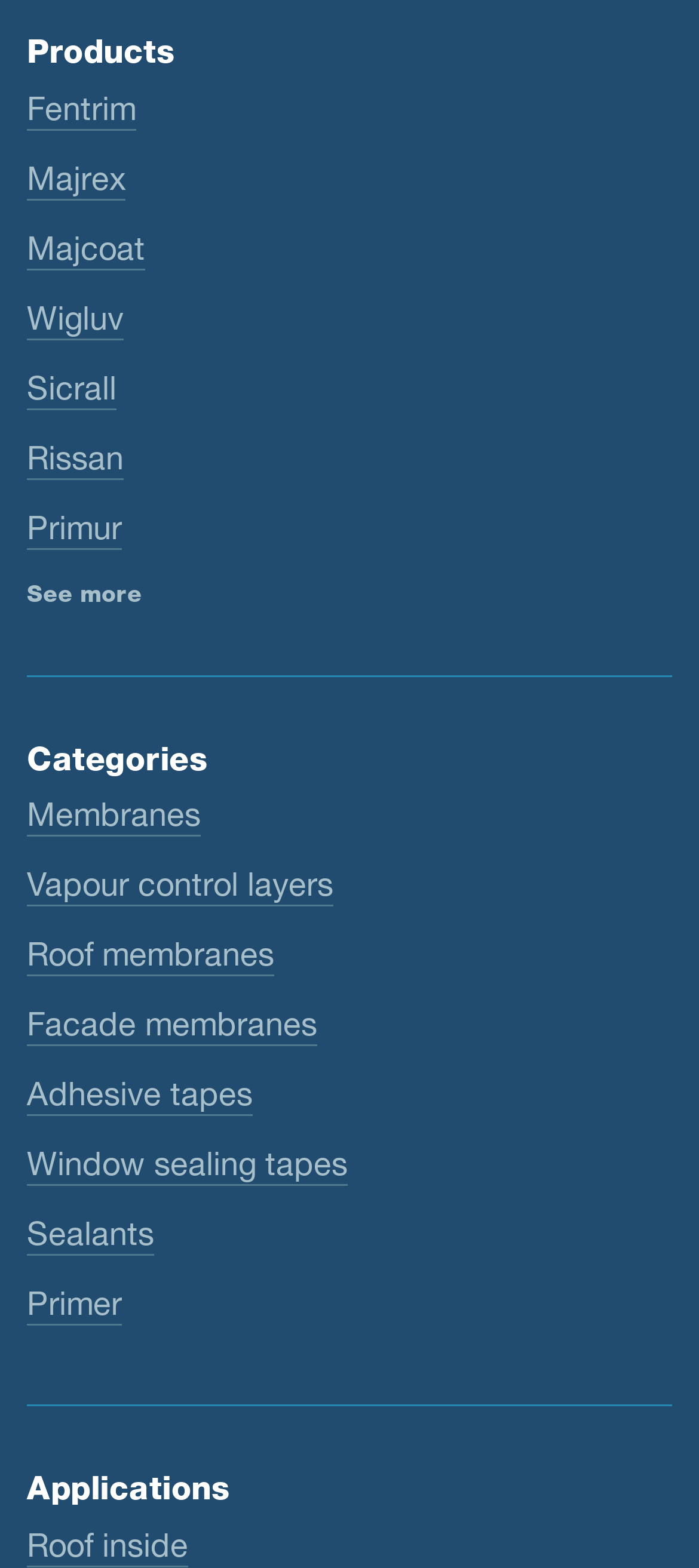Provide the bounding box coordinates of the HTML element this sentence describes: "Vapour control layers". The bounding box coordinates consist of four float numbers between 0 and 1, i.e., [left, top, right, bottom].

[0.038, 0.551, 0.477, 0.578]